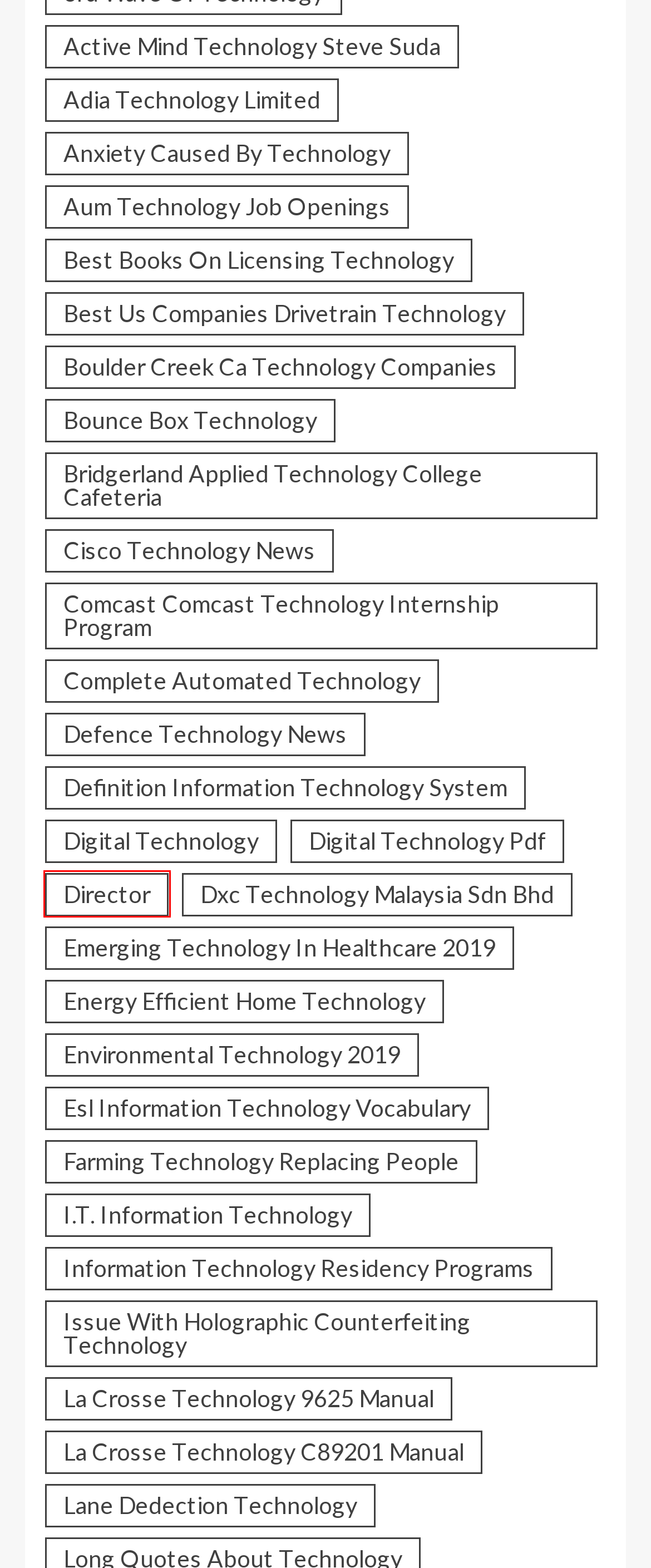Review the screenshot of a webpage containing a red bounding box around an element. Select the description that best matches the new webpage after clicking the highlighted element. The options are:
A. Digital Technology Pdf – piccolo-rosso
B. Lane Dedection Technology – piccolo-rosso
C. Farming Technology Replacing People – piccolo-rosso
D. Boulder Creek Ca Technology Companies – piccolo-rosso
E. Complete Automated Technology – piccolo-rosso
F. Best Us Companies Drivetrain Technology – piccolo-rosso
G. Emerging Technology In Healthcare 2019 – piccolo-rosso
H. Director – piccolo-rosso

H